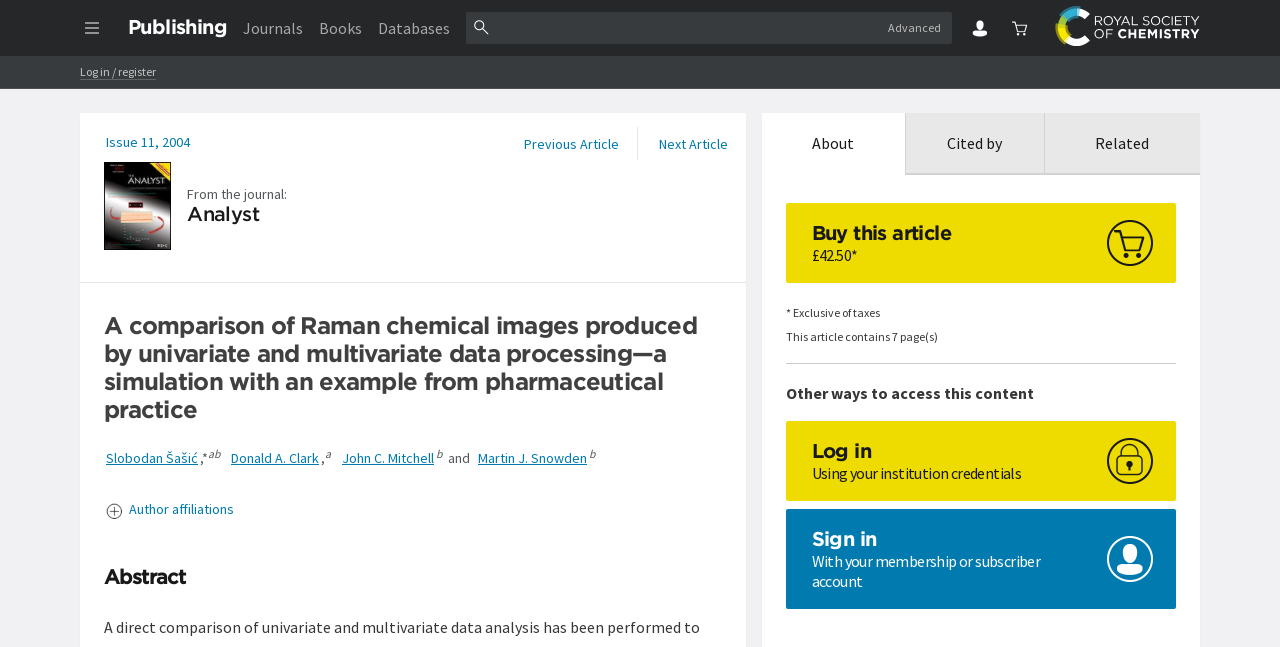Offer an extensive depiction of the webpage and its key elements.

This webpage appears to be a scientific article from the Royal Society of Chemistry. At the top left corner, there is a button to open the site menu, followed by links to the publishing home page, journals, books, and databases. A search bar is located to the right of these links, accompanied by a button to initiate the search and a link to advanced search.

Below the search bar, there are links to log in or register, view the basket, and access the Royal Society of Chemistry homepage, which is also represented by an image. On the top right corner, there is another link to log in or register.

The main content of the webpage is divided into sections. The first section displays the article title, "A comparison of Raman chemical images produced by univariate and multivariate data processing—a simulation with an example from pharmaceutical practice," which is also the title of the webpage. Below the title, there are links to the previous and next articles.

The article is from the journal "Analyst," which is indicated by a heading. The authors of the article, Slobodan Šašić, Donald A. Clark, John C. Mitchell, and Martin J. Snowden, are listed with their affiliations marked by superscripts. There is a button to view the author affiliations.

The abstract of the article is located below the author information, marked by a heading. To the right of the abstract, there is a tab list with options to view the article, cited by, and related content. The "About" tab is selected by default, displaying the abstract.

Below the tab list, there is a link to buy the article, which costs £42.50, exclusive of taxes. The article contains 7 pages. A separator line divides the buying option from the alternative ways to access the content, which include logging in using institution credentials or signing in with a membership or subscriber account.